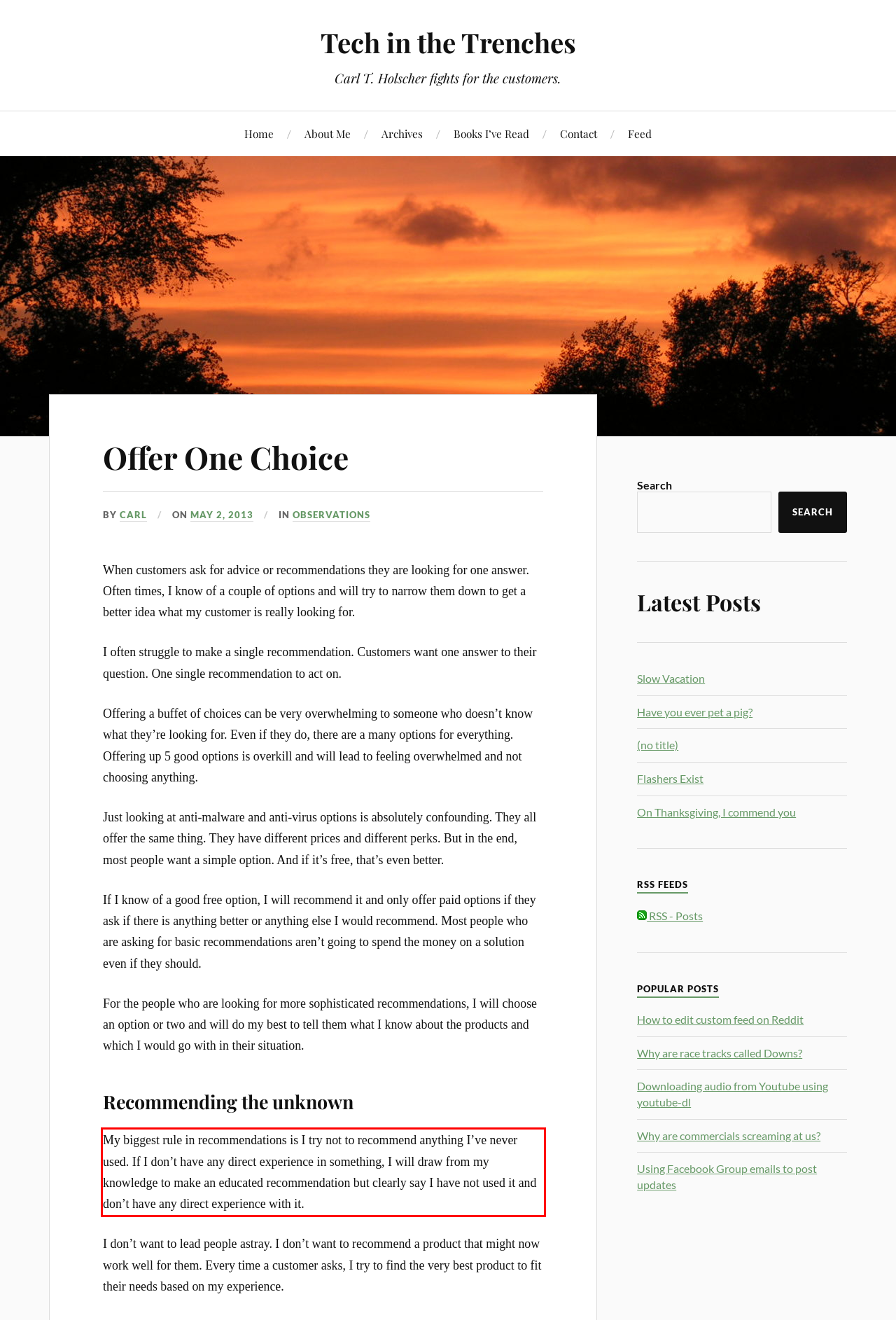There is a screenshot of a webpage with a red bounding box around a UI element. Please use OCR to extract the text within the red bounding box.

My biggest rule in recommendations is I try not to recommend anything I’ve never used. If I don’t have any direct experience in something, I will draw from my knowledge to make an educated recommendation but clearly say I have not used it and don’t have any direct experience with it.